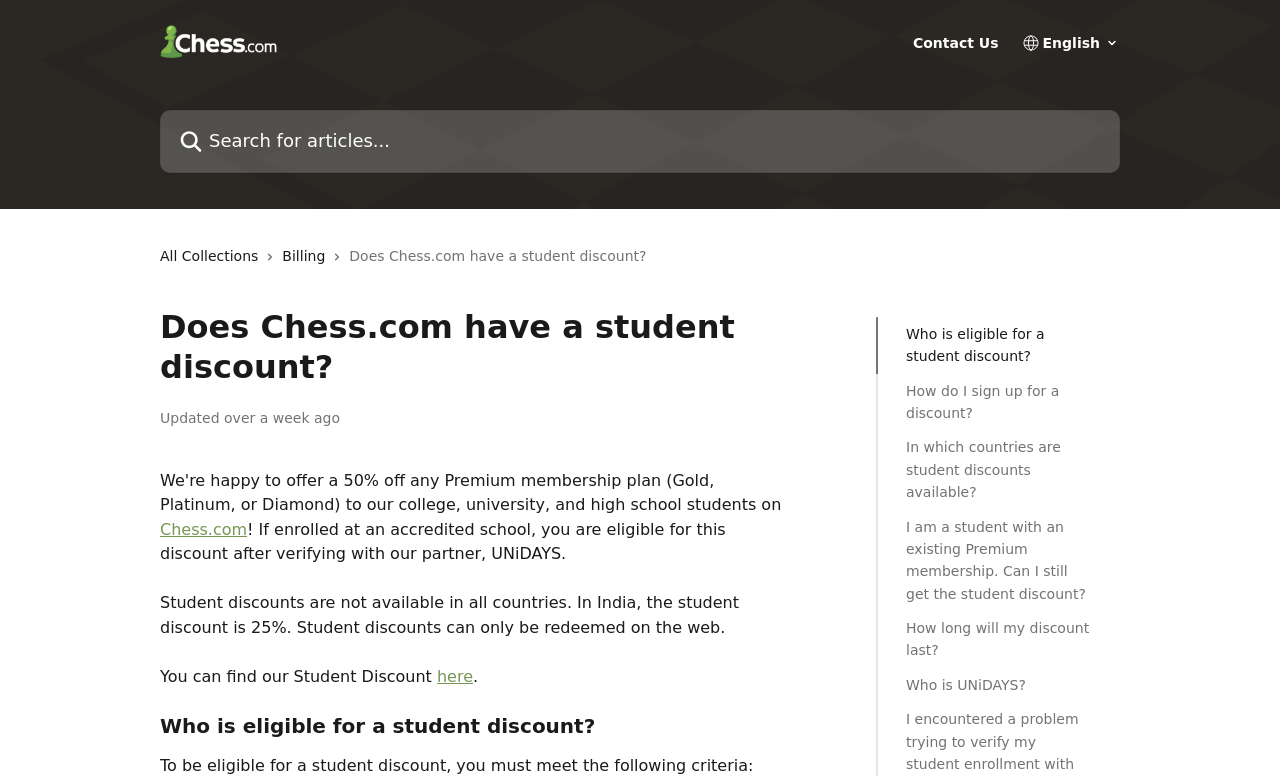Determine the coordinates of the bounding box for the clickable area needed to execute this instruction: "Search for articles".

[0.125, 0.142, 0.875, 0.223]